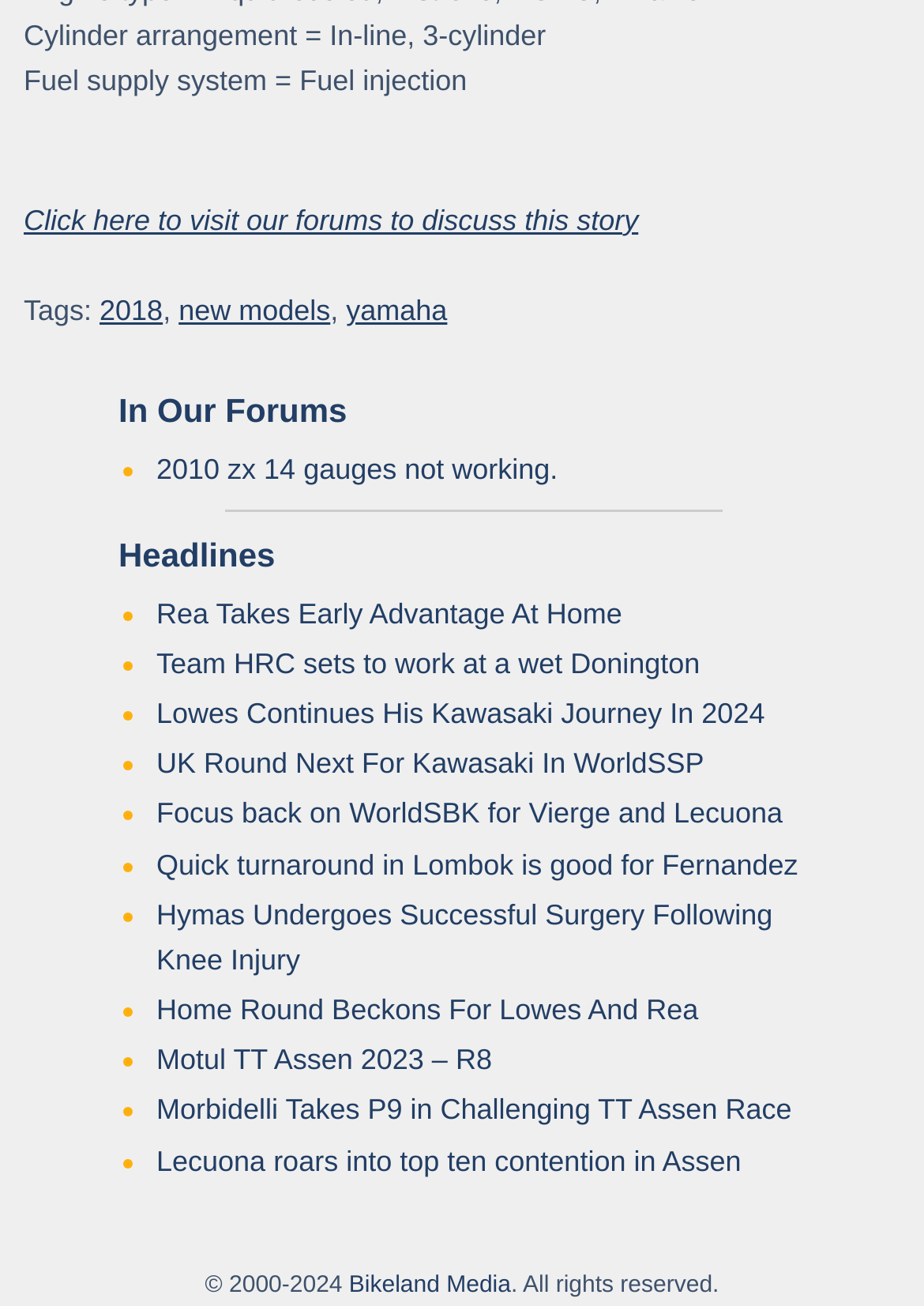What year does the copyright notice refer to?
Look at the webpage screenshot and answer the question with a detailed explanation.

The webpage has a copyright notice at the bottom with the text '© 2000-2024', which indicates the year range of the copyright.